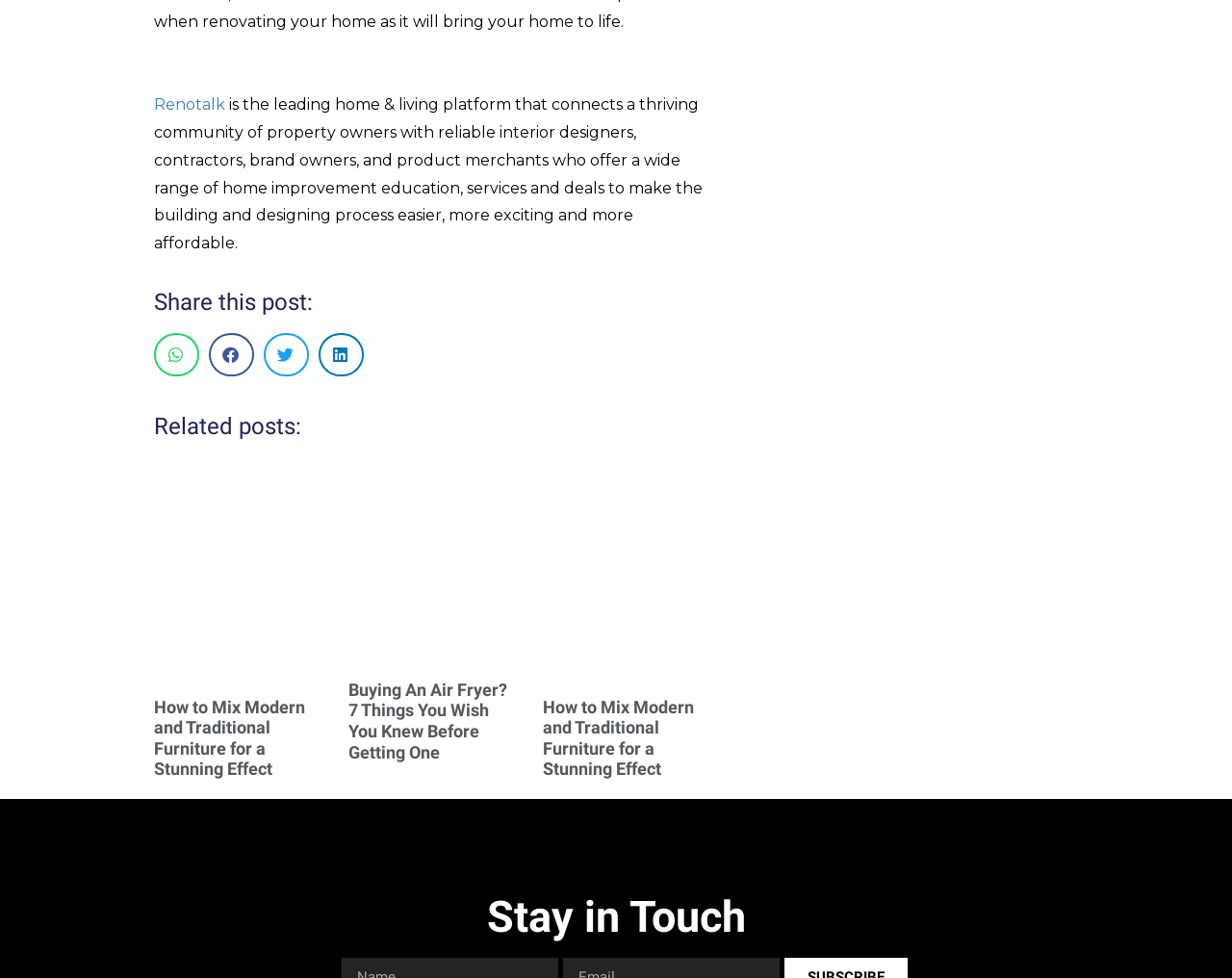What is the last section of the webpage?
Using the image, provide a concise answer in one word or a short phrase.

Stay in Touch